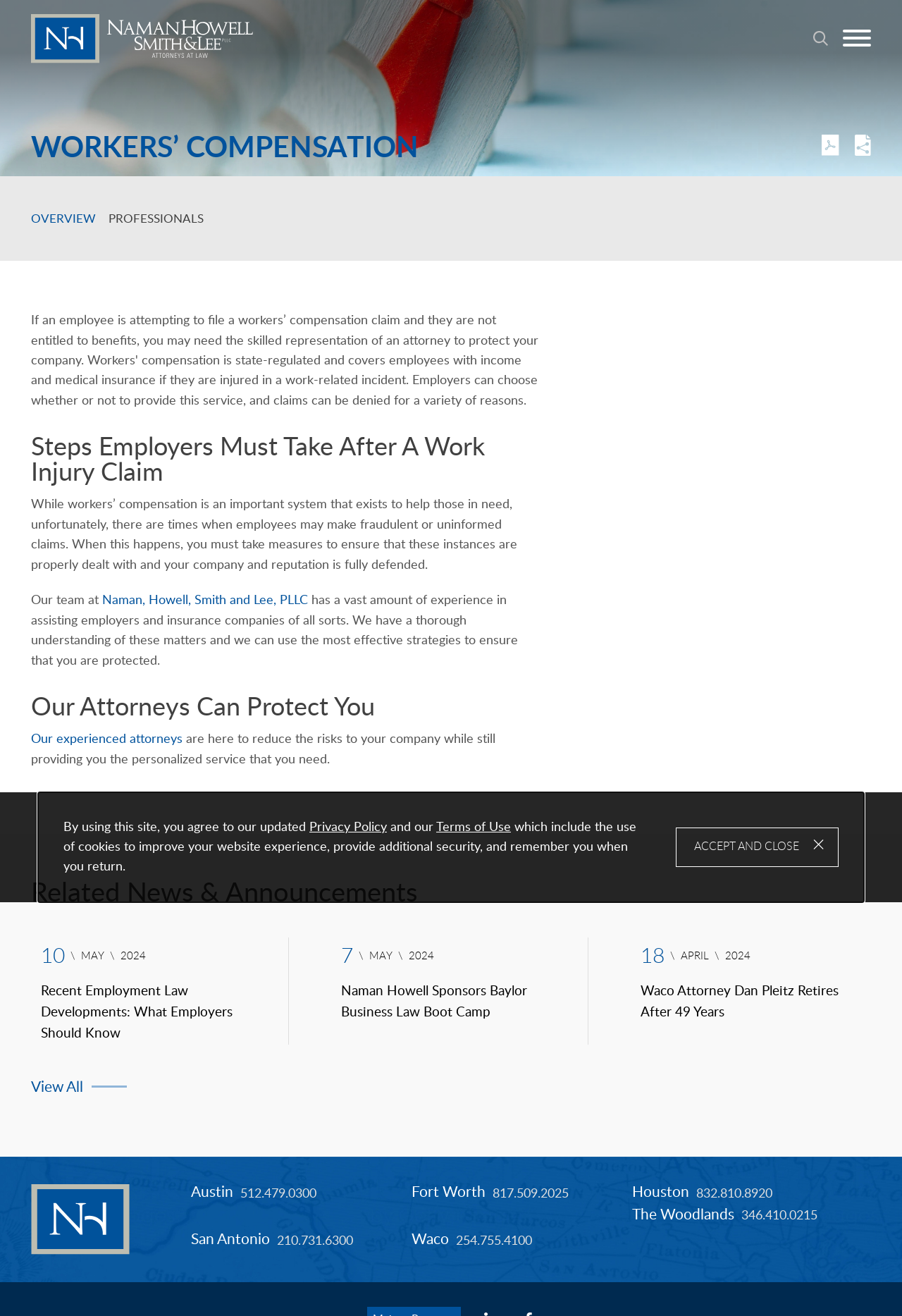Determine the bounding box coordinates for the area that needs to be clicked to fulfill this task: "View the 'OVERVIEW' tab". The coordinates must be given as four float numbers between 0 and 1, i.e., [left, top, right, bottom].

[0.028, 0.158, 0.113, 0.174]